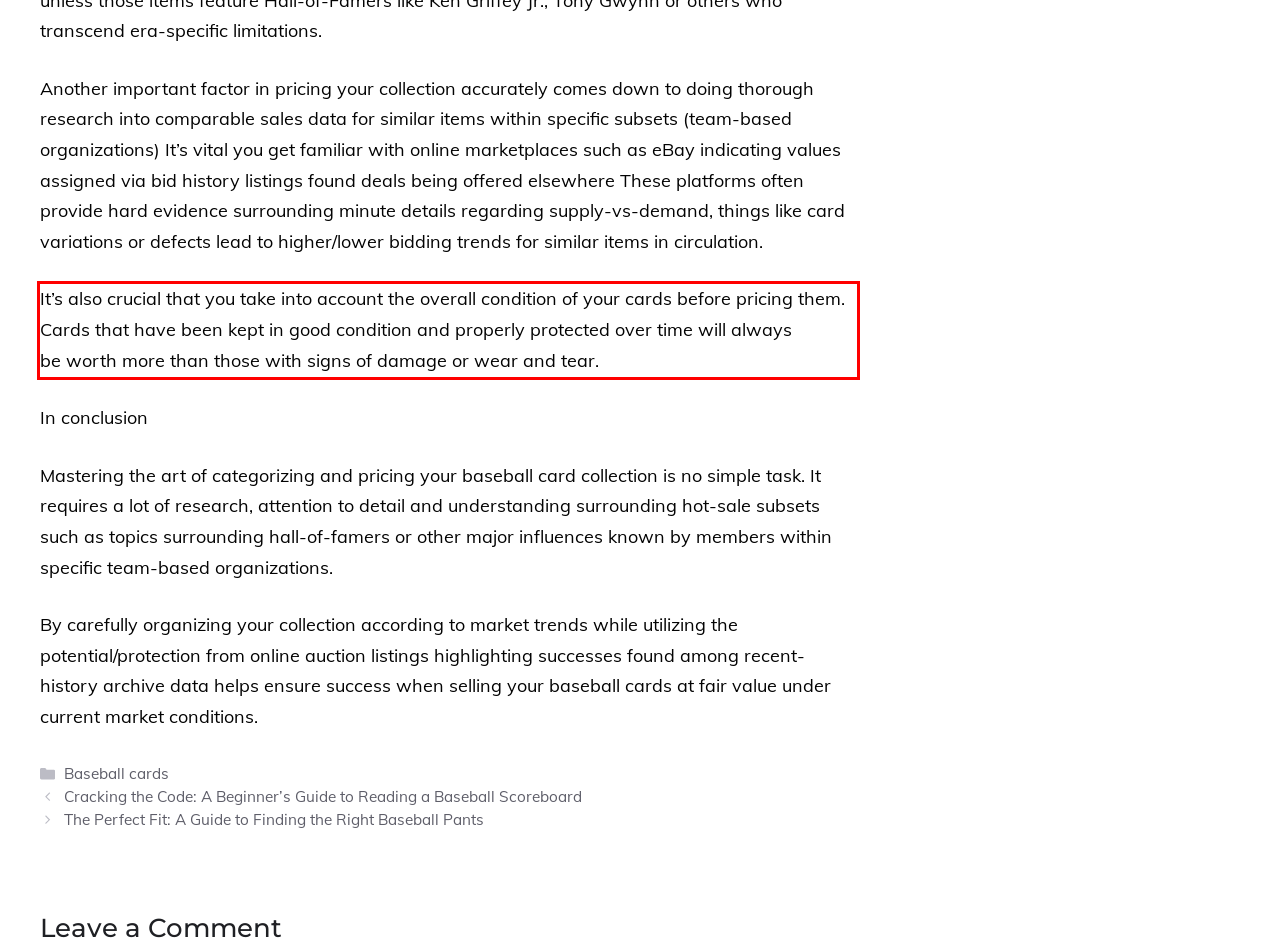You are presented with a screenshot containing a red rectangle. Extract the text found inside this red bounding box.

It’s also crucial that you take into account the overall condition of your cards before pricing them. Cards that have been kept in good condition and properly protected over time will always be worth more than those with signs of damage or wear and tear.